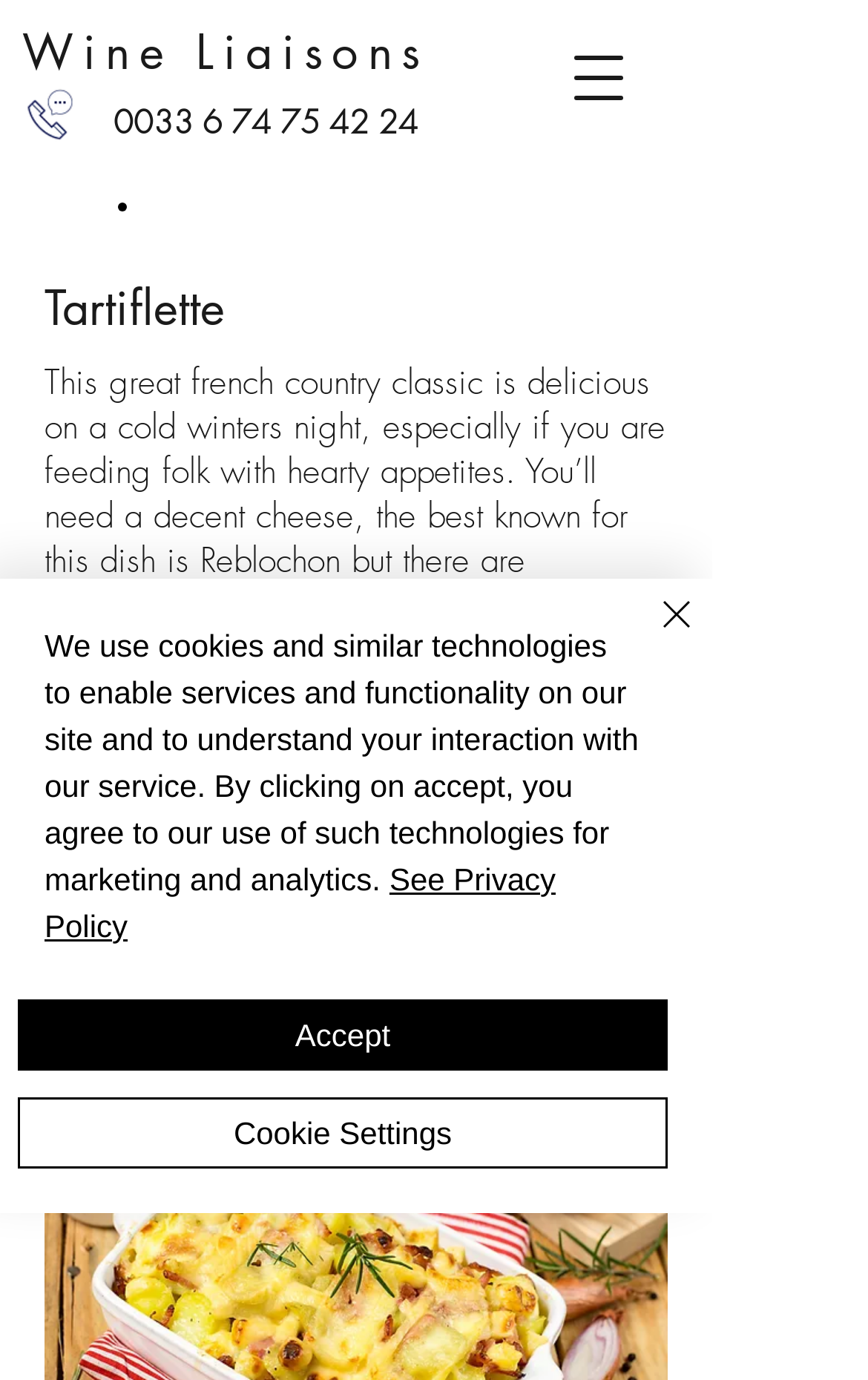Articulate a detailed summary of the webpage's content and design.

This webpage is about a recipe for Tartiflette, a French country classic dish. At the top left of the page, there is an image, and next to it, a link with a phone number. Below these elements, there is a button to open the navigation menu. The website's title, "Wine Liaisons", is displayed prominently in the top left area, with a link to the website's homepage.

The main content of the page is an iframe that contains the recipe. The title "Tartiflette" is displayed in a large font, followed by a brief description of the dish. This description explains that the recipe is perfect for a cold winter's night and that a decent cheese is required, with Reblochon being the best option.

Below the description, there is a note about the serving size, which is 4-6 people depending on appetites. The ingredients and equipment required for the recipe are listed in a separate section, with each item displayed on a new line. The ingredients include potatoes, lardons, onions, and Reblochon cheese.

At the bottom of the page, there is a cookie policy alert that informs users about the use of cookies and similar technologies on the website. The alert includes a link to the privacy policy and buttons to accept, customize cookie settings, or close the alert.